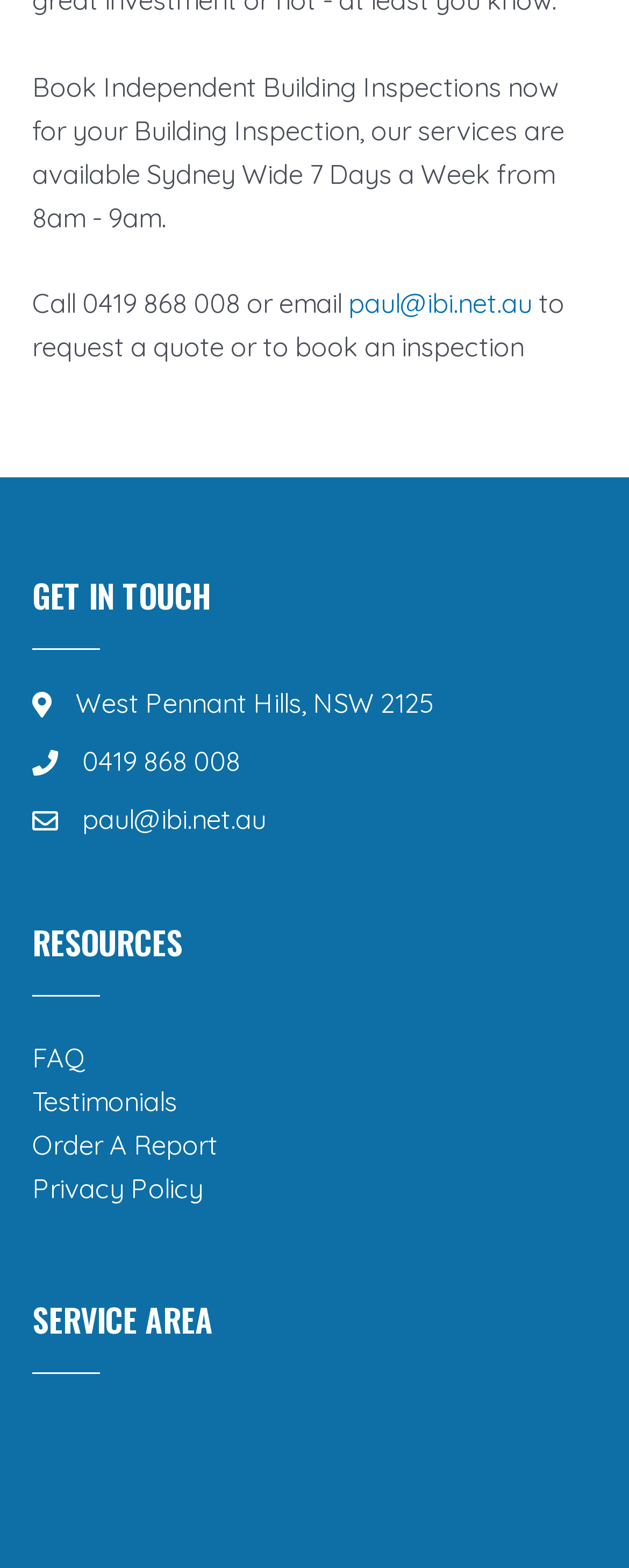Determine the bounding box coordinates in the format (top-left x, top-left y, bottom-right x, bottom-right y). Ensure all values are floating point numbers between 0 and 1. Identify the bounding box of the UI element described by: Privacy Policy

[0.051, 0.748, 0.323, 0.768]